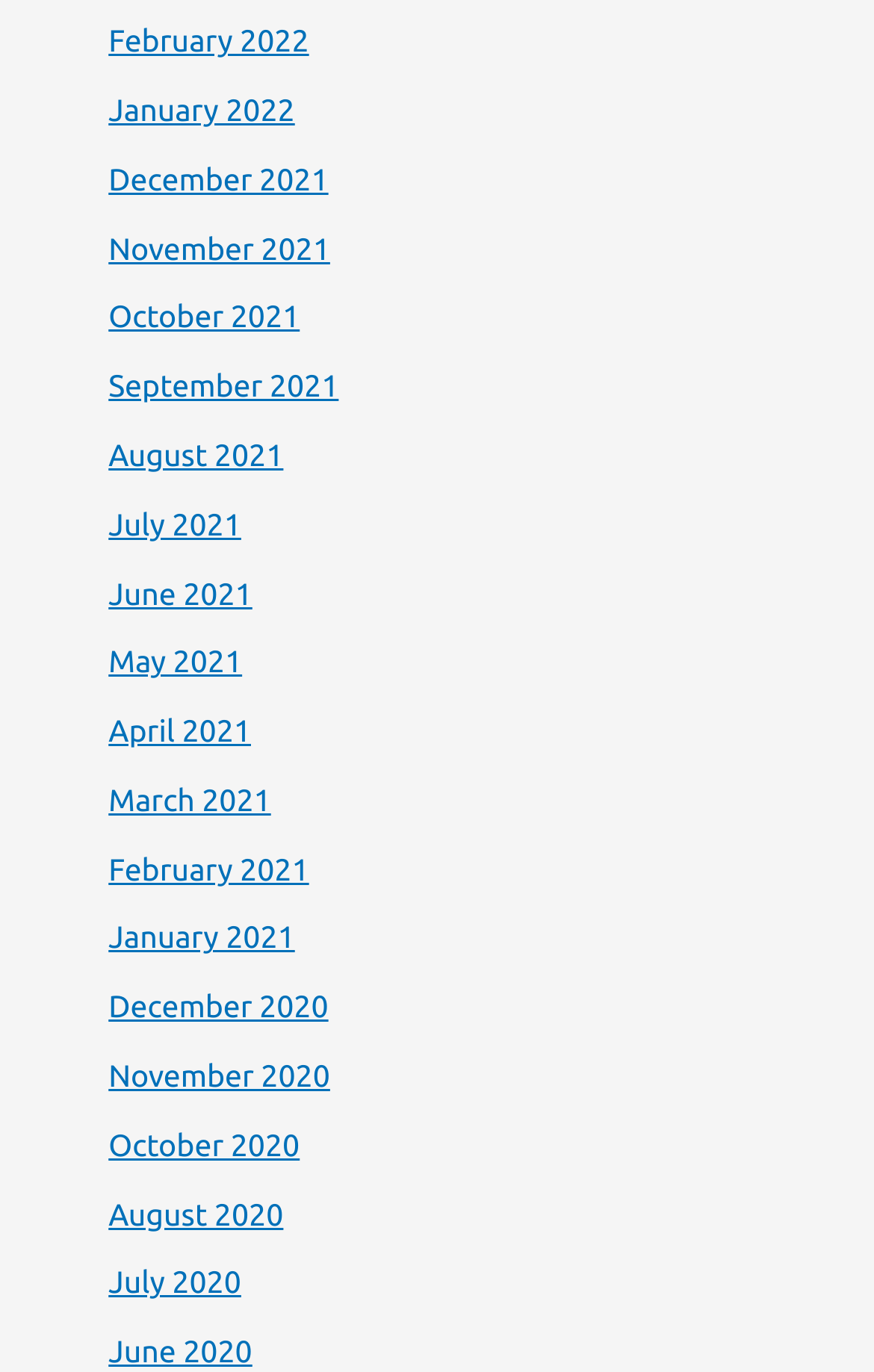What is the earliest month listed?
Provide an in-depth and detailed answer to the question.

By examining the list of links, I can see that the earliest month listed is June 2020, which is the last link in the list.